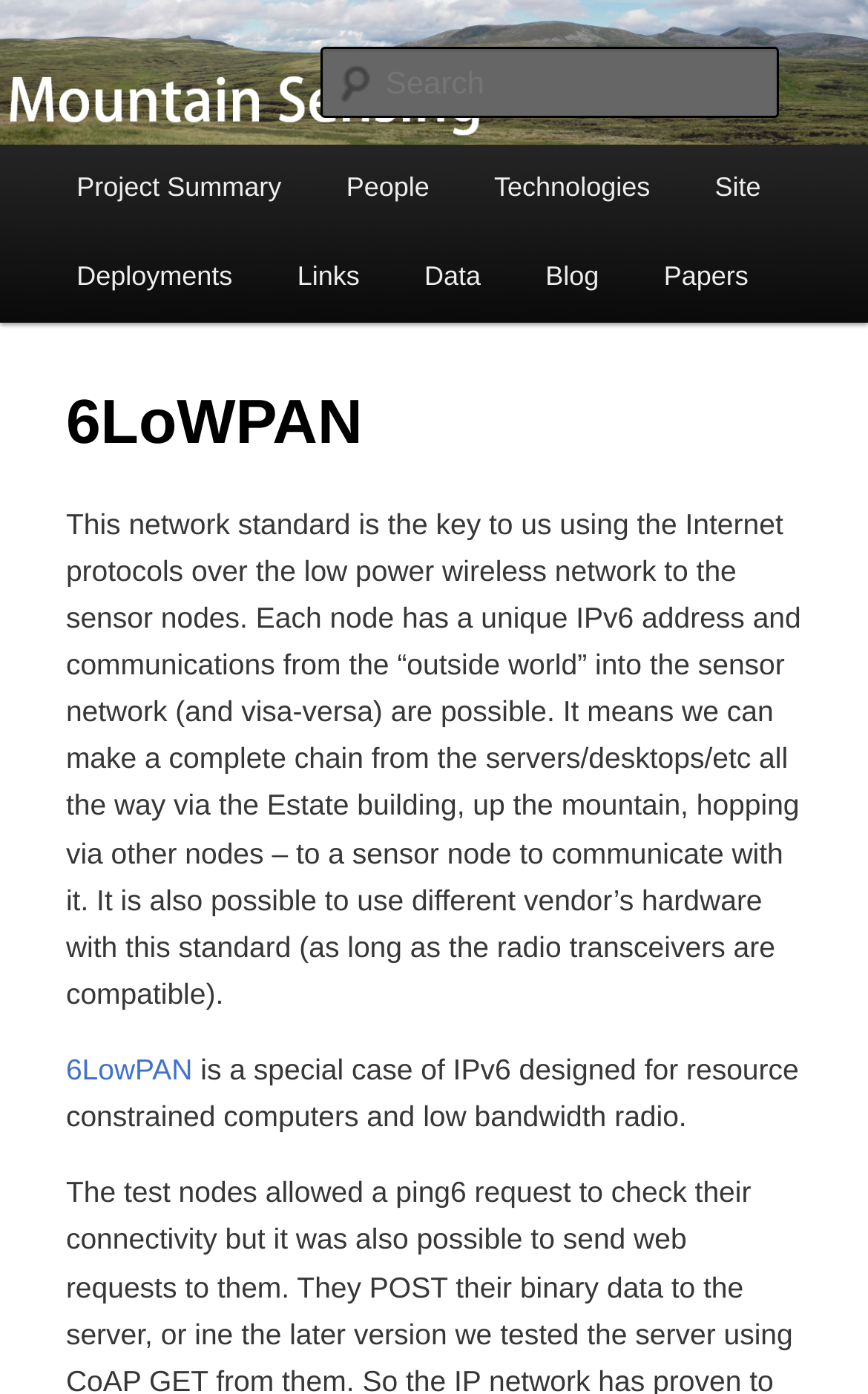Using the image as a reference, answer the following question in as much detail as possible:
What is the name of the project?

The name of the project is prominently displayed at the top of the webpage, and is also repeated in the main menu and as a link. The project is focused on using 6LoWPAN for mountain sensing applications.